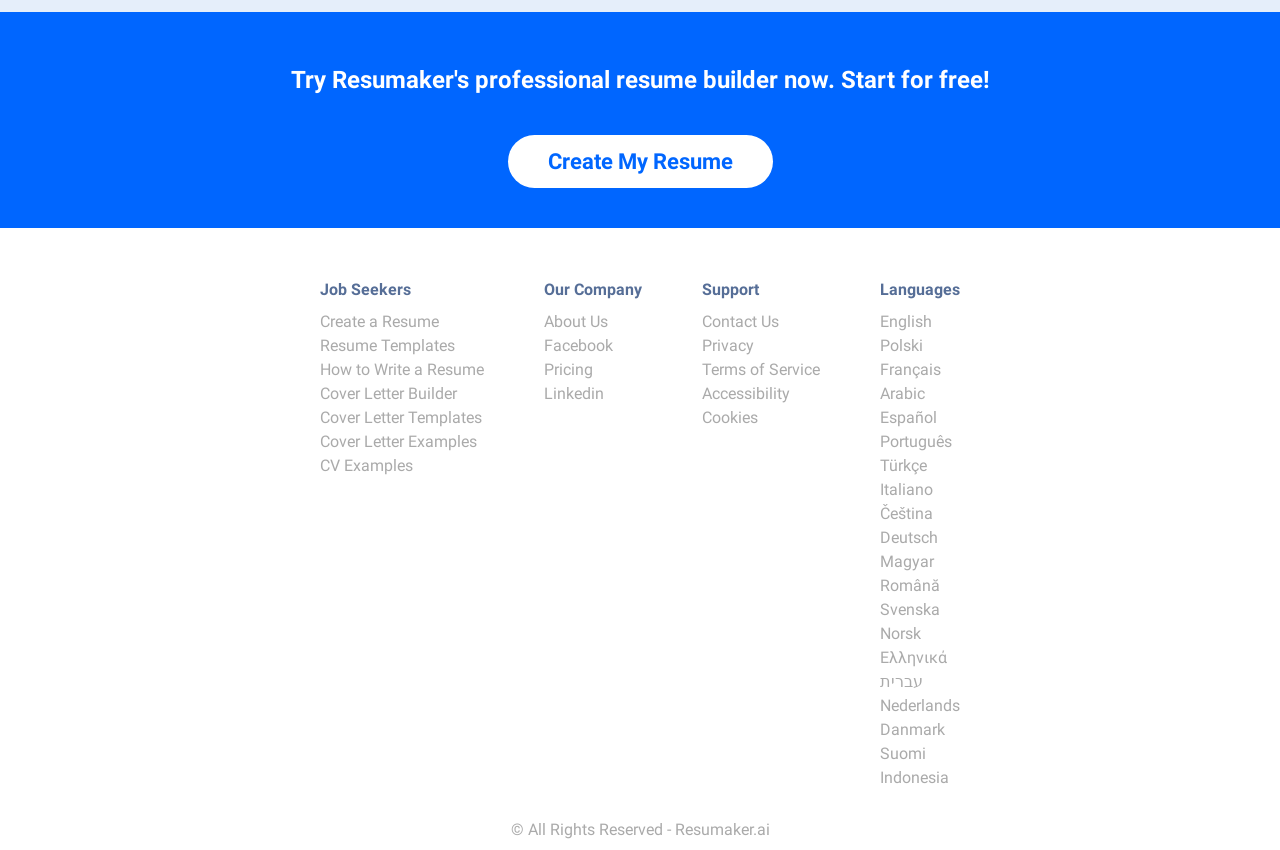Please provide a brief answer to the following inquiry using a single word or phrase:
How many headings are there?

4